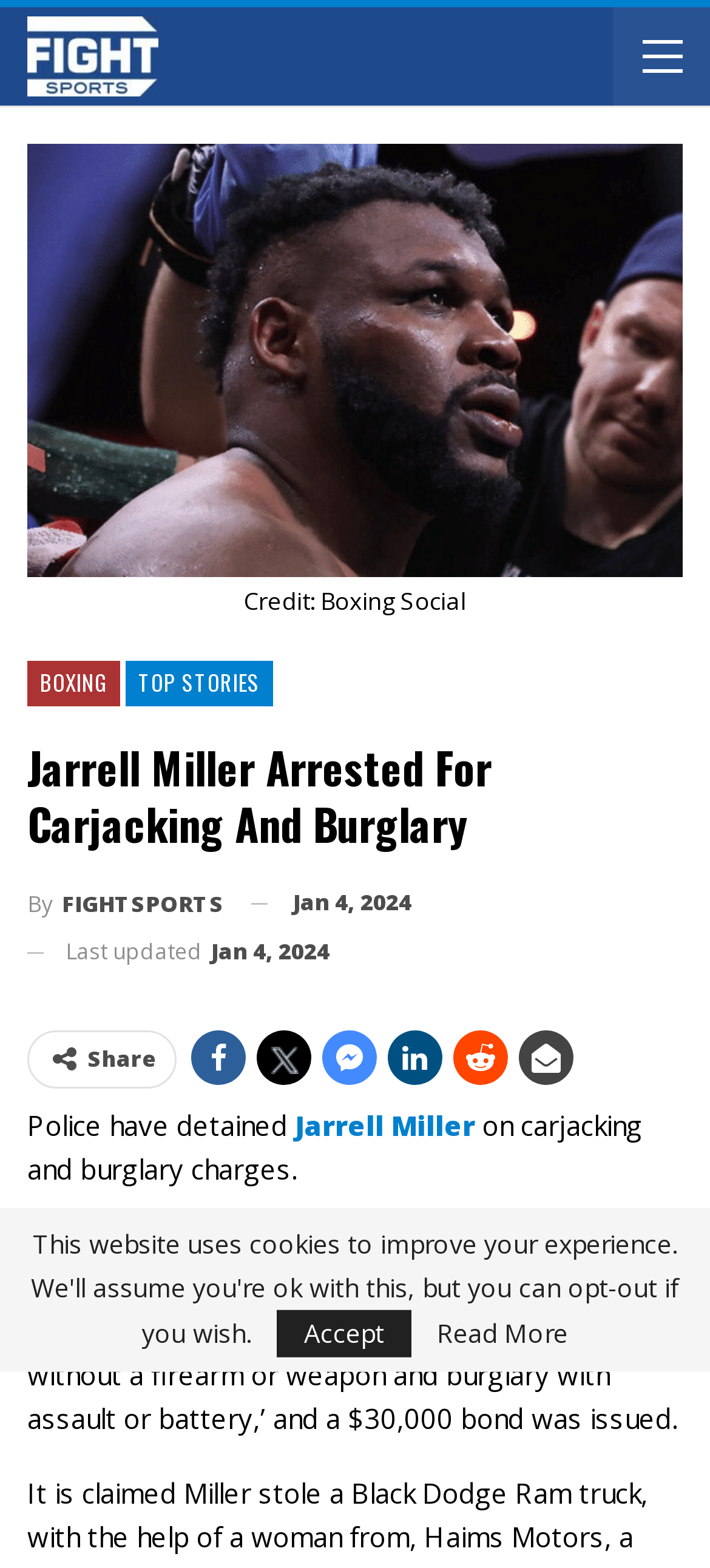Identify the bounding box coordinates of the clickable region required to complete the instruction: "Visit the BOXING section". The coordinates should be given as four float numbers within the range of 0 and 1, i.e., [left, top, right, bottom].

[0.038, 0.422, 0.169, 0.45]